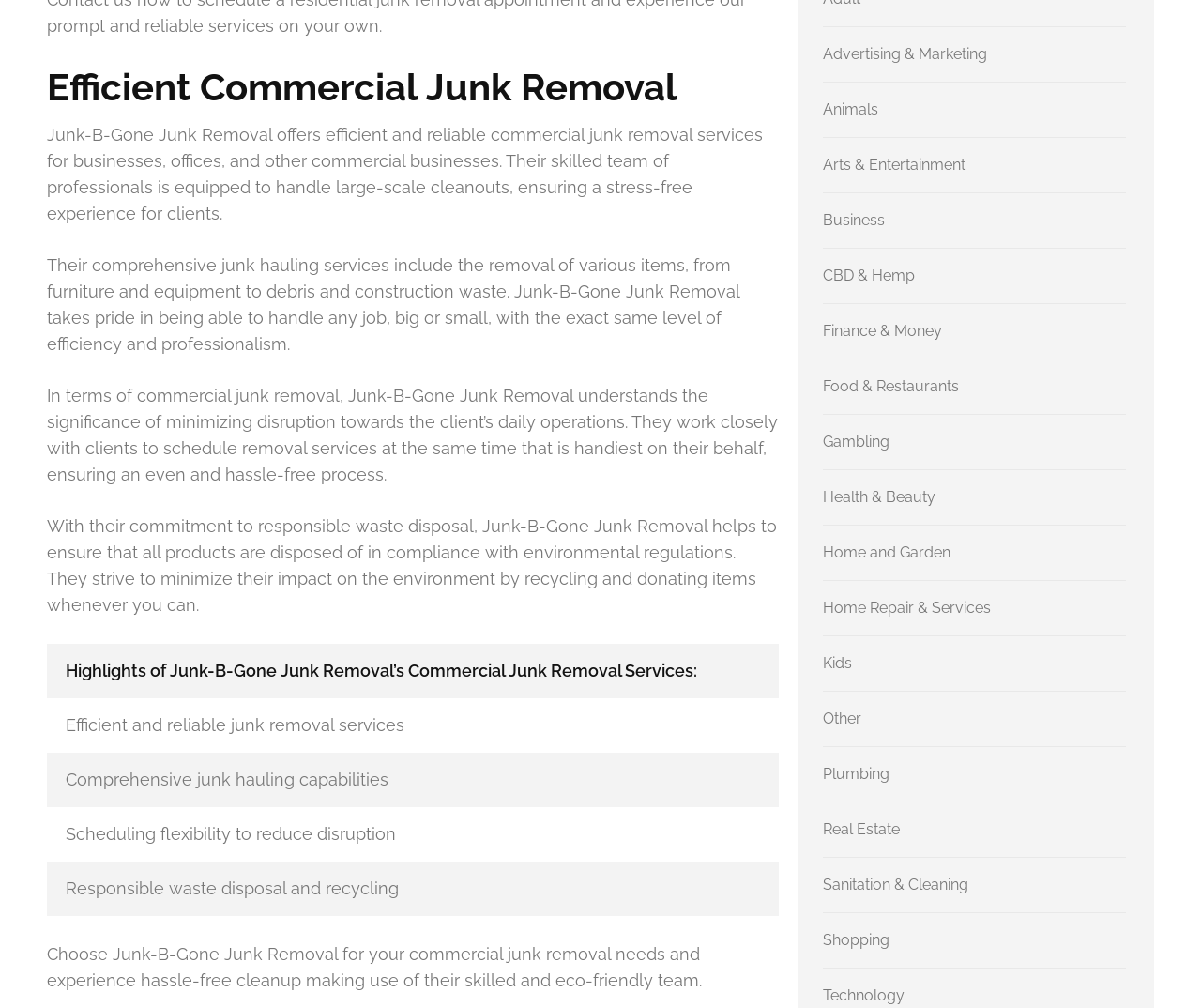Pinpoint the bounding box coordinates of the clickable element to carry out the following instruction: "Click on 'Sanitation & Cleaning'."

[0.685, 0.869, 0.806, 0.887]